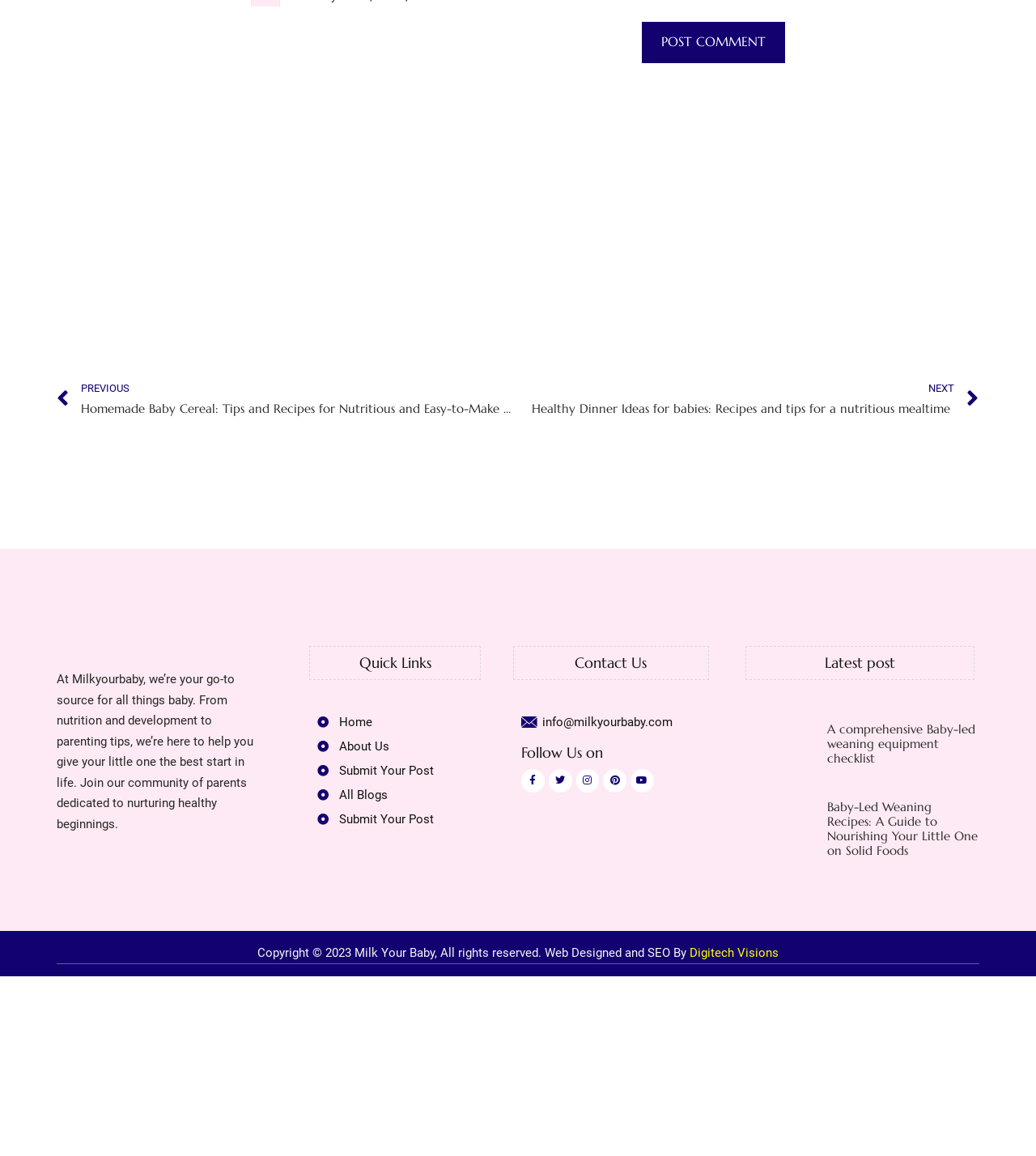Please specify the bounding box coordinates of the clickable region necessary for completing the following instruction: "Click the 'Post Comment' button". The coordinates must consist of four float numbers between 0 and 1, i.e., [left, top, right, bottom].

[0.62, 0.019, 0.758, 0.055]